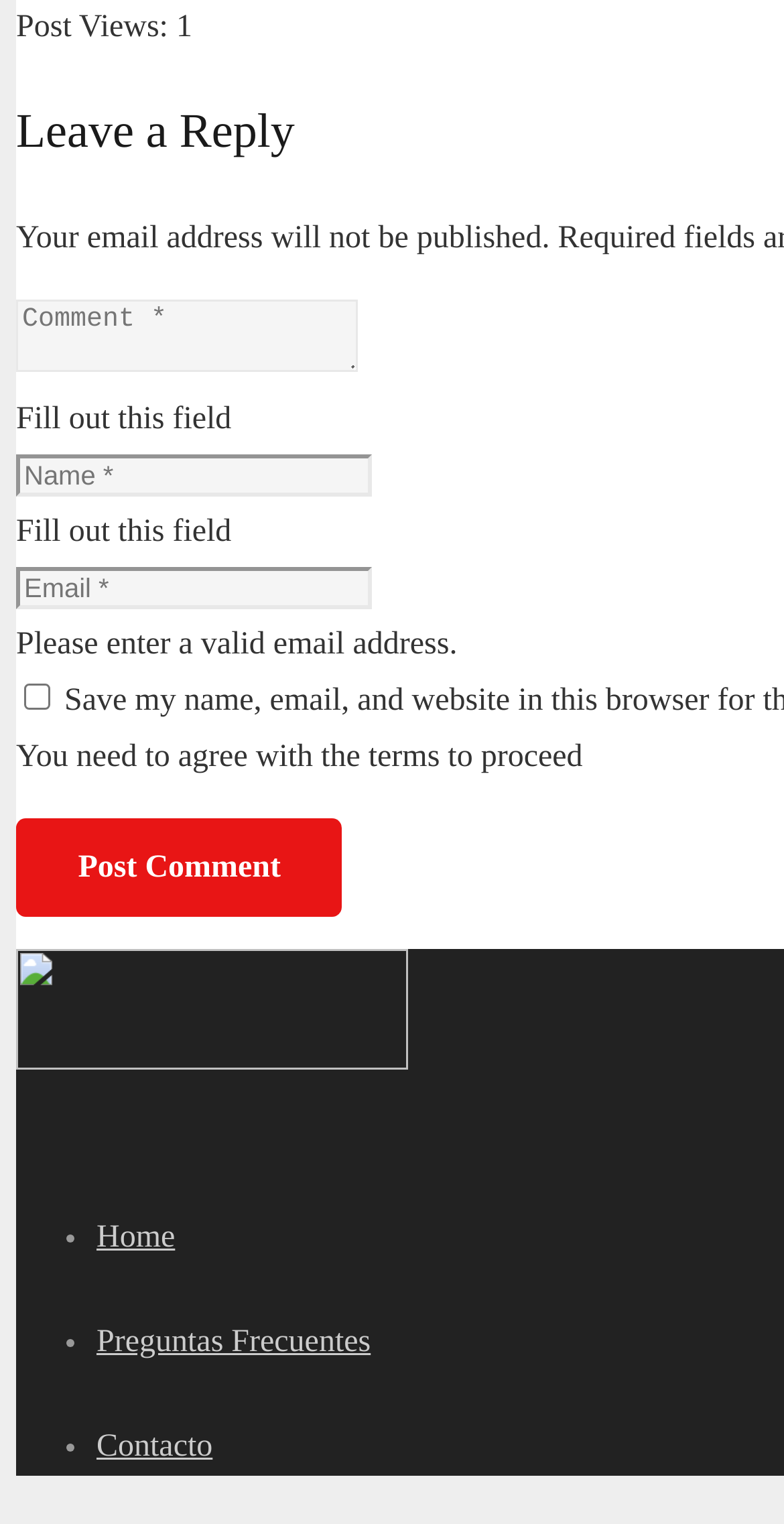What are the navigation options available?
Please look at the screenshot and answer using one word or phrase.

Home, Preguntas Frecuentes, Contacto